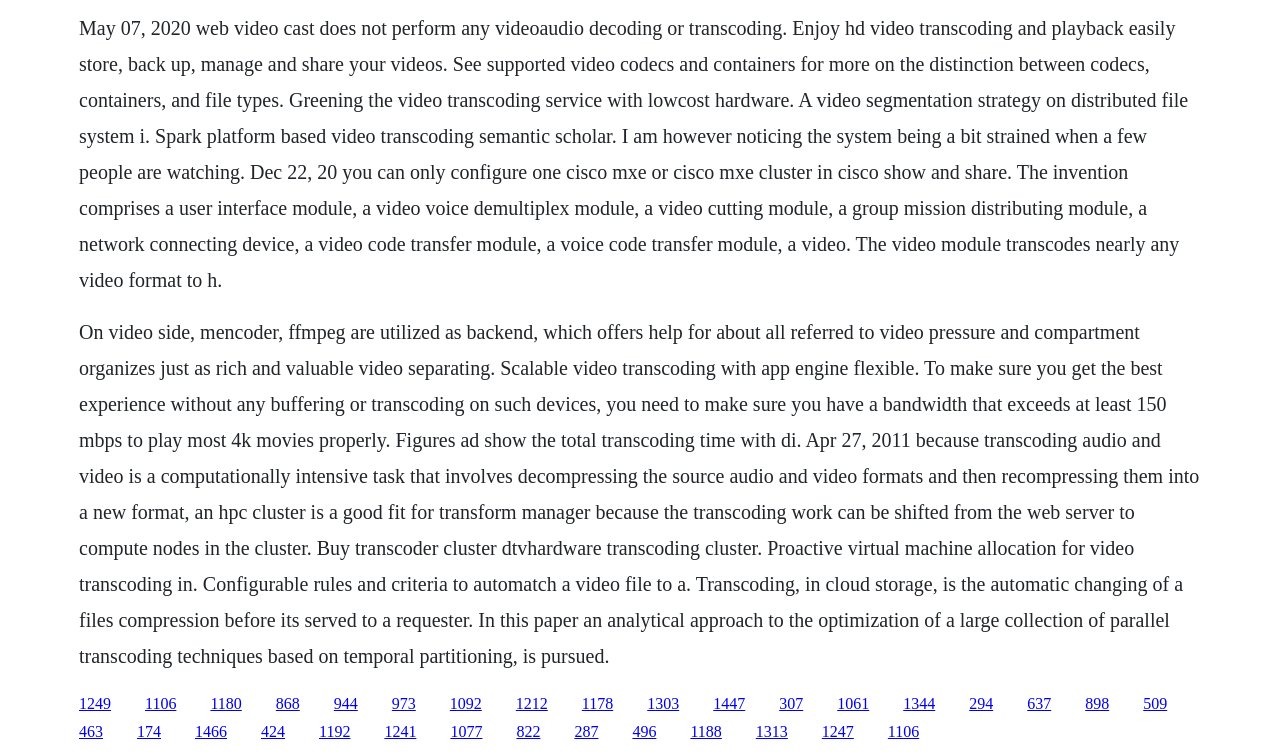Please provide a detailed answer to the question below based on the screenshot: 
What is the minimum bandwidth required to play 4K movies properly?

According to the text, it is mentioned that to play 4K movies properly, a bandwidth of at least 150 mbps is required to ensure a smooth experience without buffering or transcoding.